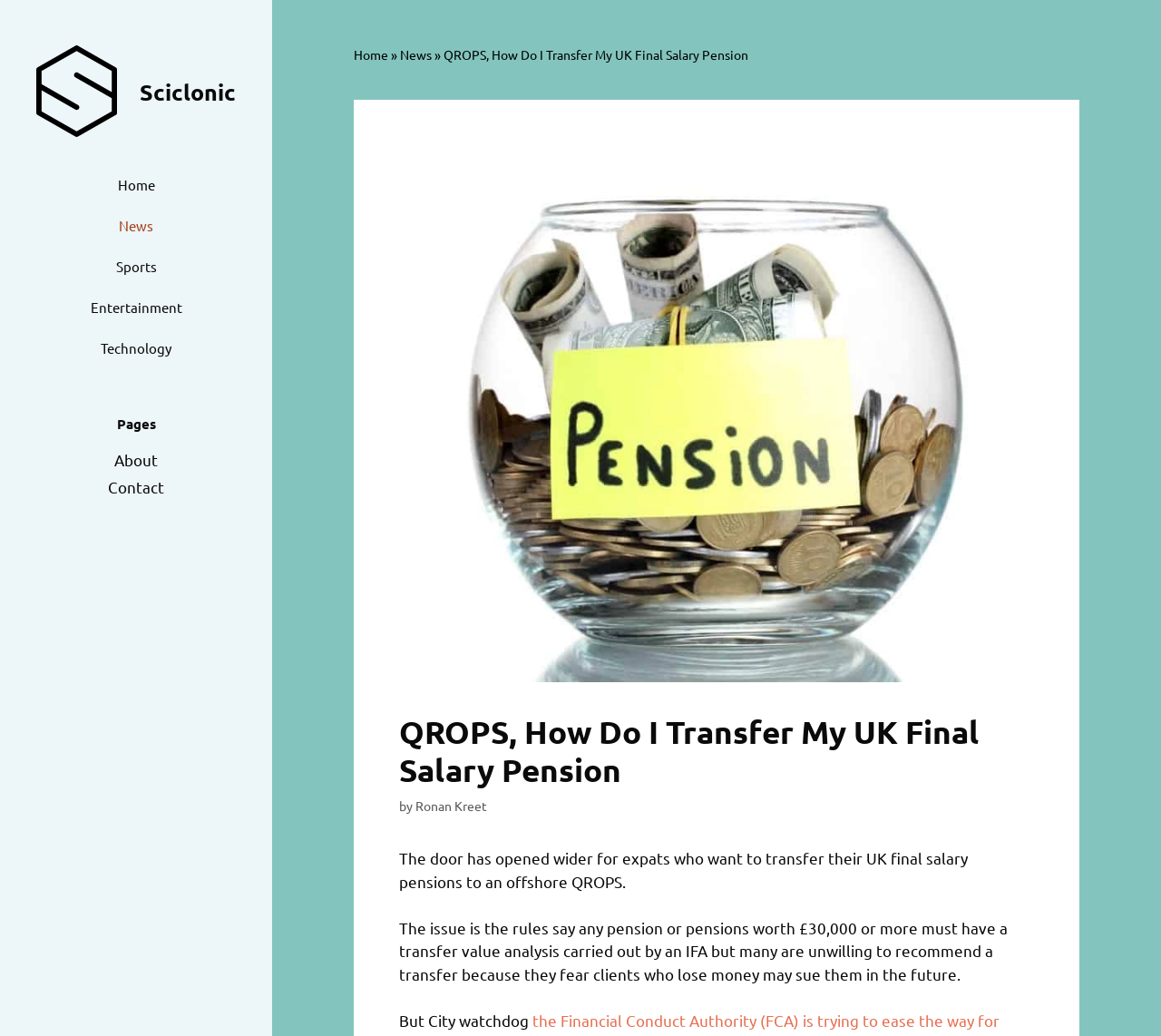Find the bounding box coordinates of the clickable area that will achieve the following instruction: "Click on the 'Contact' link".

[0.093, 0.461, 0.141, 0.479]